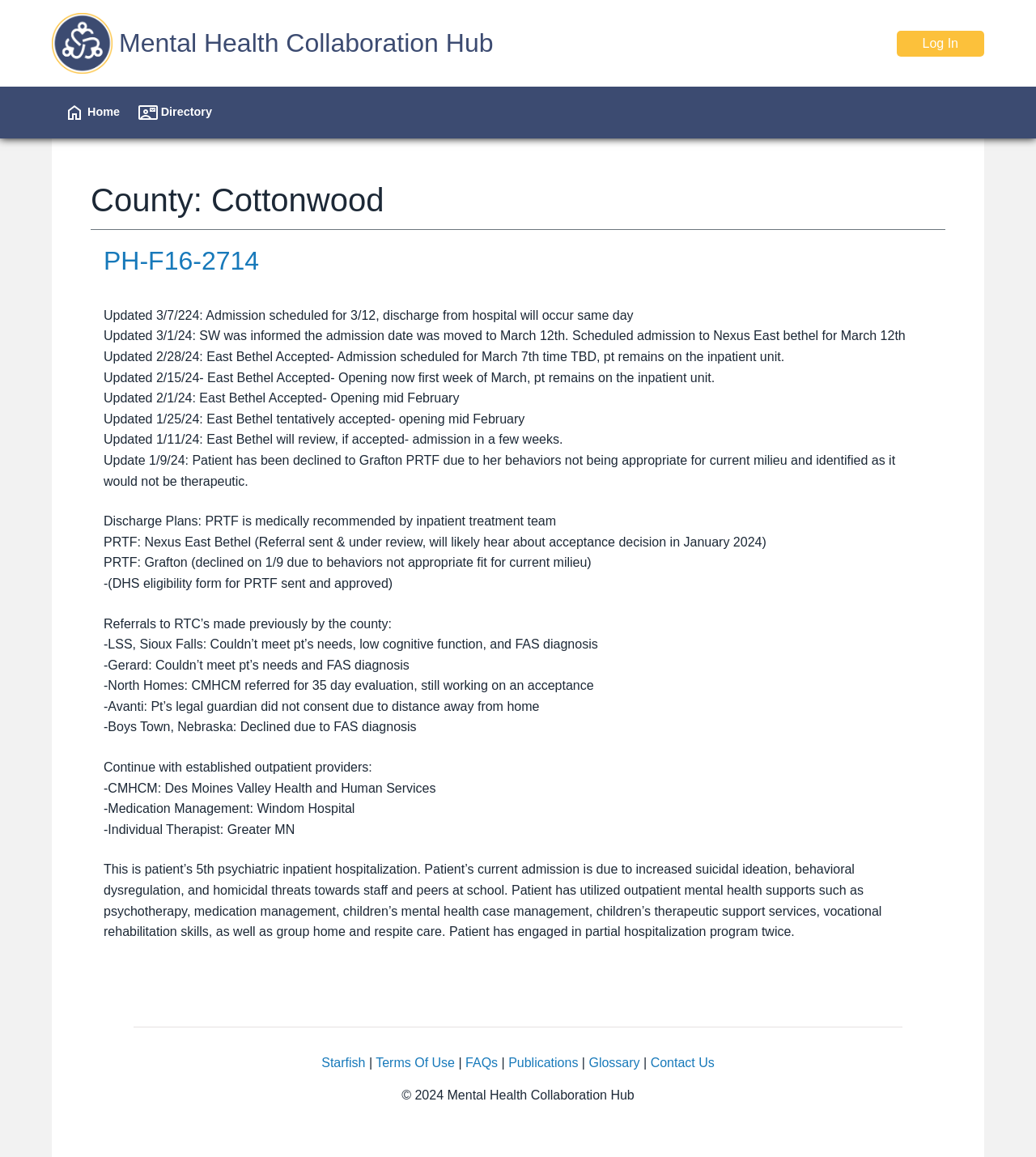Pinpoint the bounding box coordinates of the clickable element to carry out the following instruction: "Contact Us."

[0.628, 0.912, 0.69, 0.924]